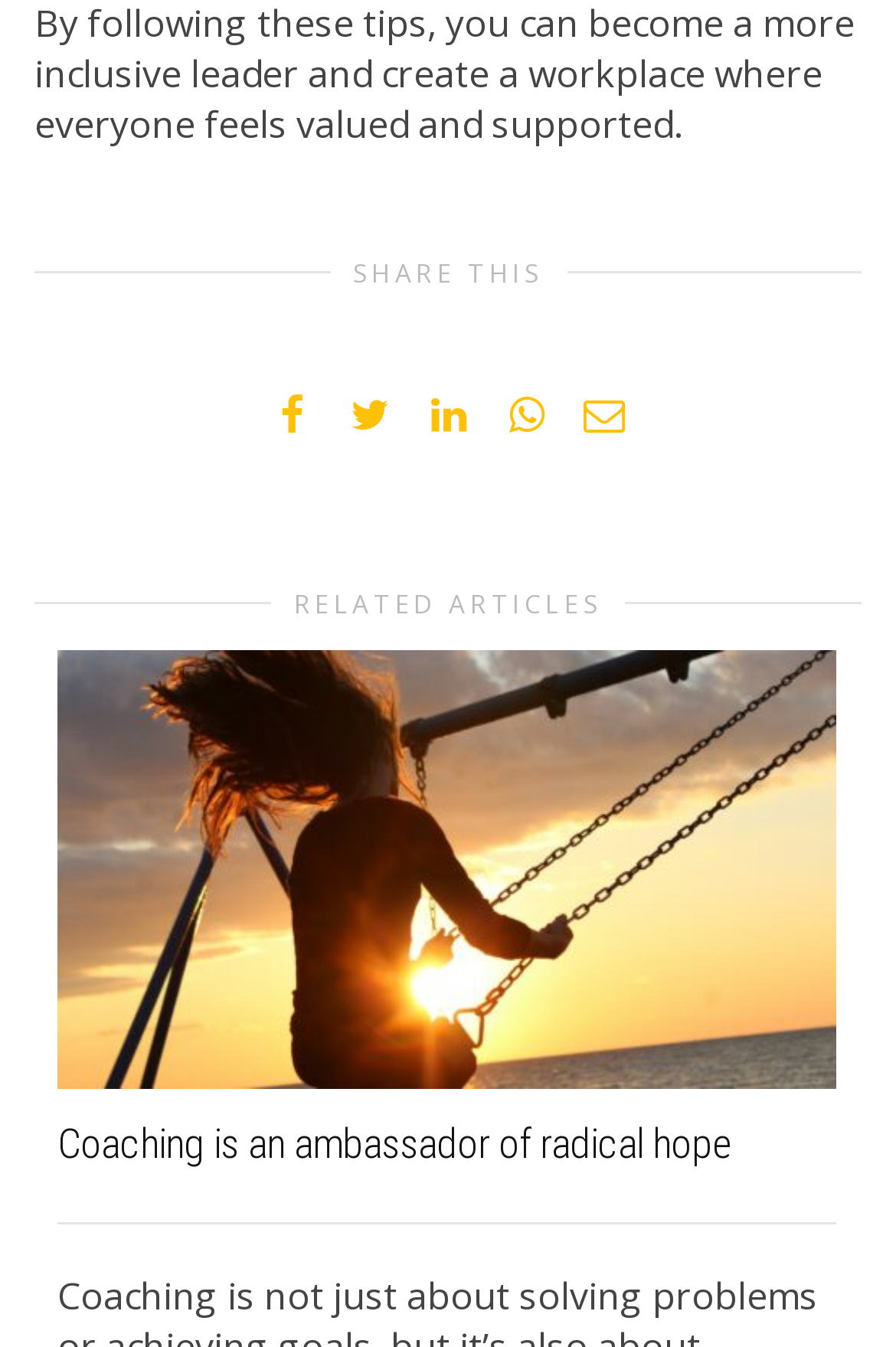What separates the related articles?
Refer to the image and provide a concise answer in one word or phrase.

A horizontal separator